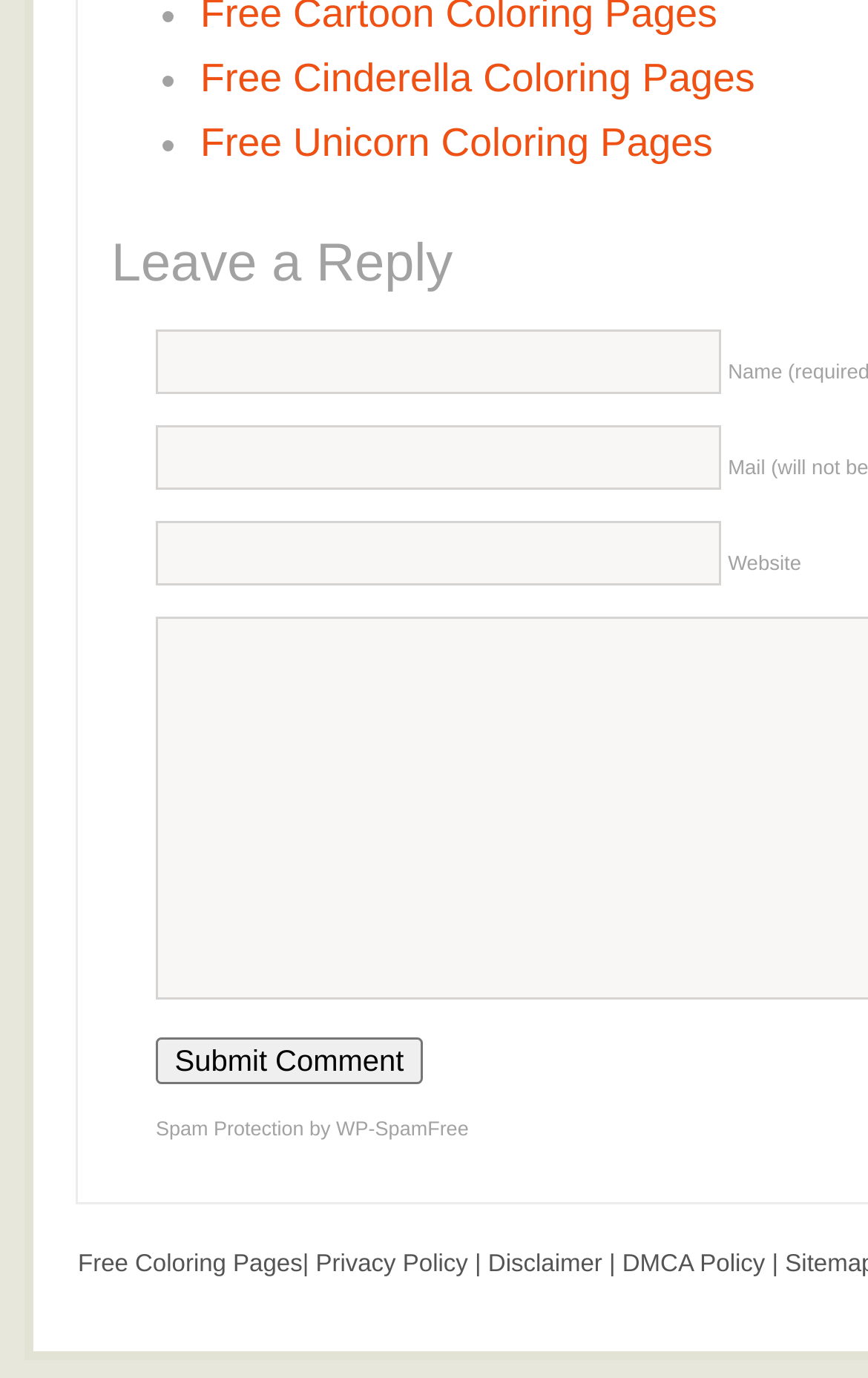Identify the bounding box coordinates for the UI element described as: "DMCA Policy". The coordinates should be provided as four floats between 0 and 1: [left, top, right, bottom].

[0.717, 0.908, 0.881, 0.928]